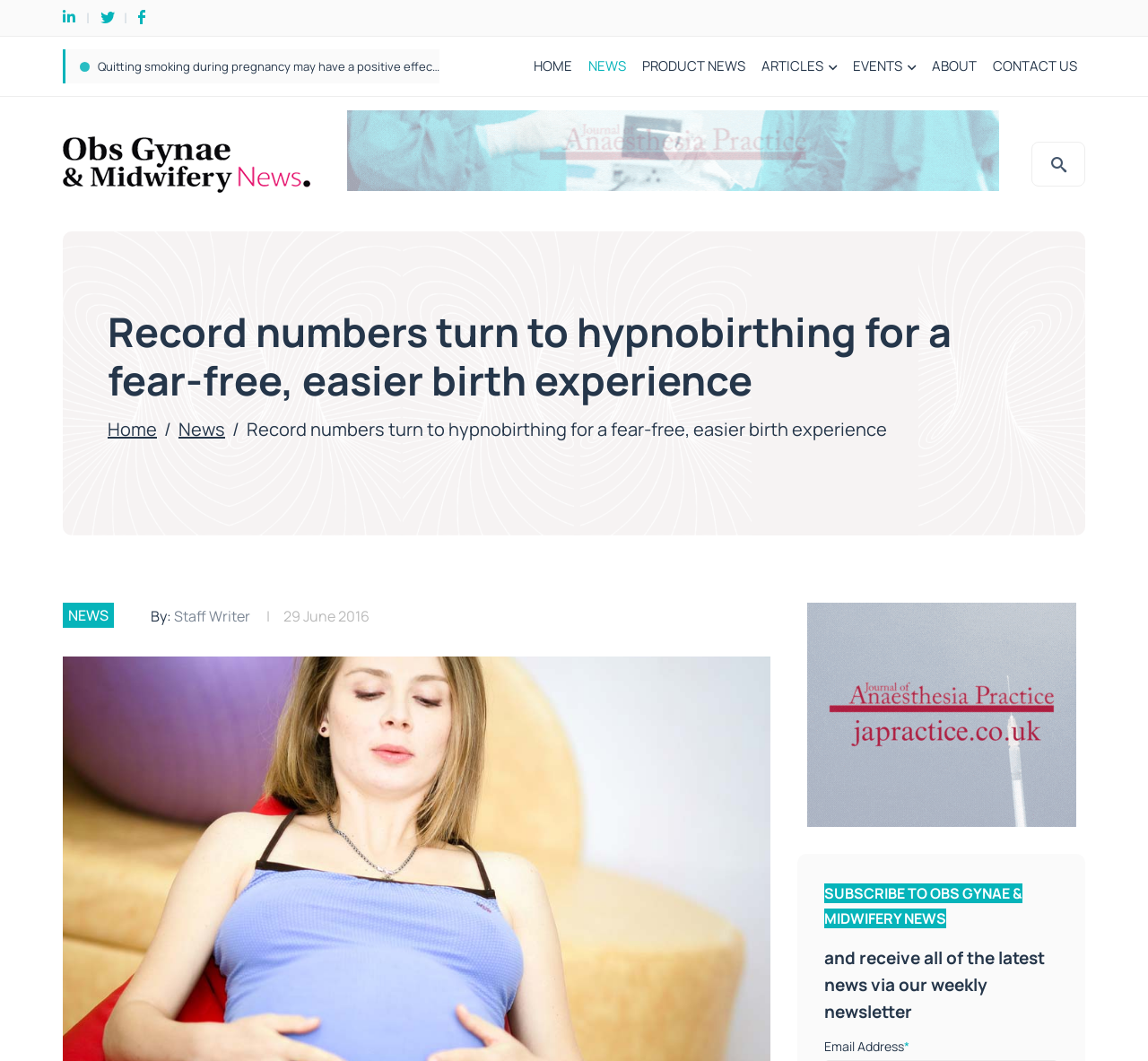Determine the bounding box coordinates of the clickable region to execute the instruction: "Subscribe to OBS GYNAE & MIDWIFERY NEWS". The coordinates should be four float numbers between 0 and 1, denoted as [left, top, right, bottom].

[0.718, 0.833, 0.891, 0.875]